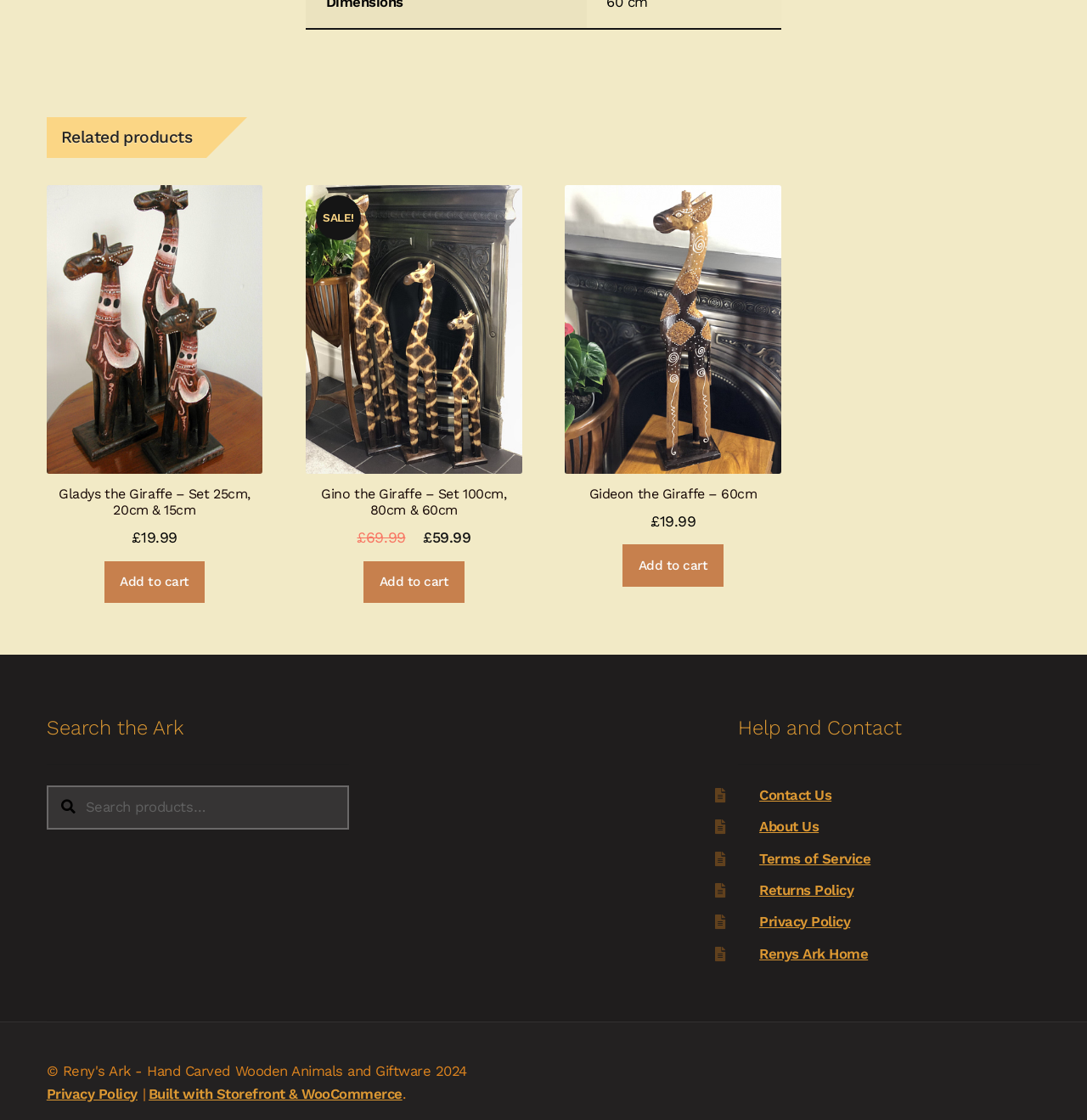Please answer the following query using a single word or phrase: 
What is the name of the first product?

Gladys the Giraffe